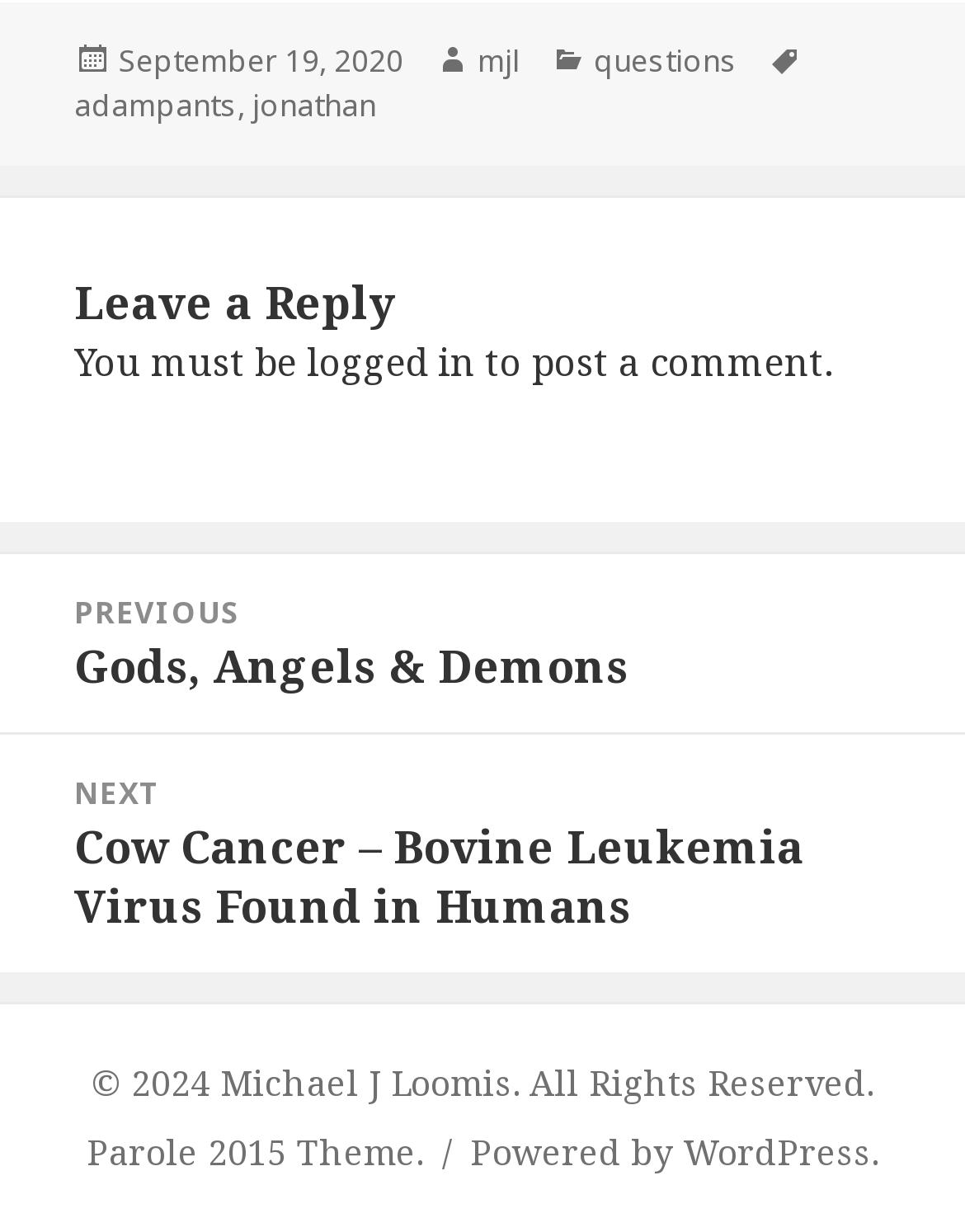Who is the author of the post?
Please give a detailed and thorough answer to the question, covering all relevant points.

I found the author of the post by looking at the footer section, where it says 'Author' followed by a link with the author's name 'mjl'.